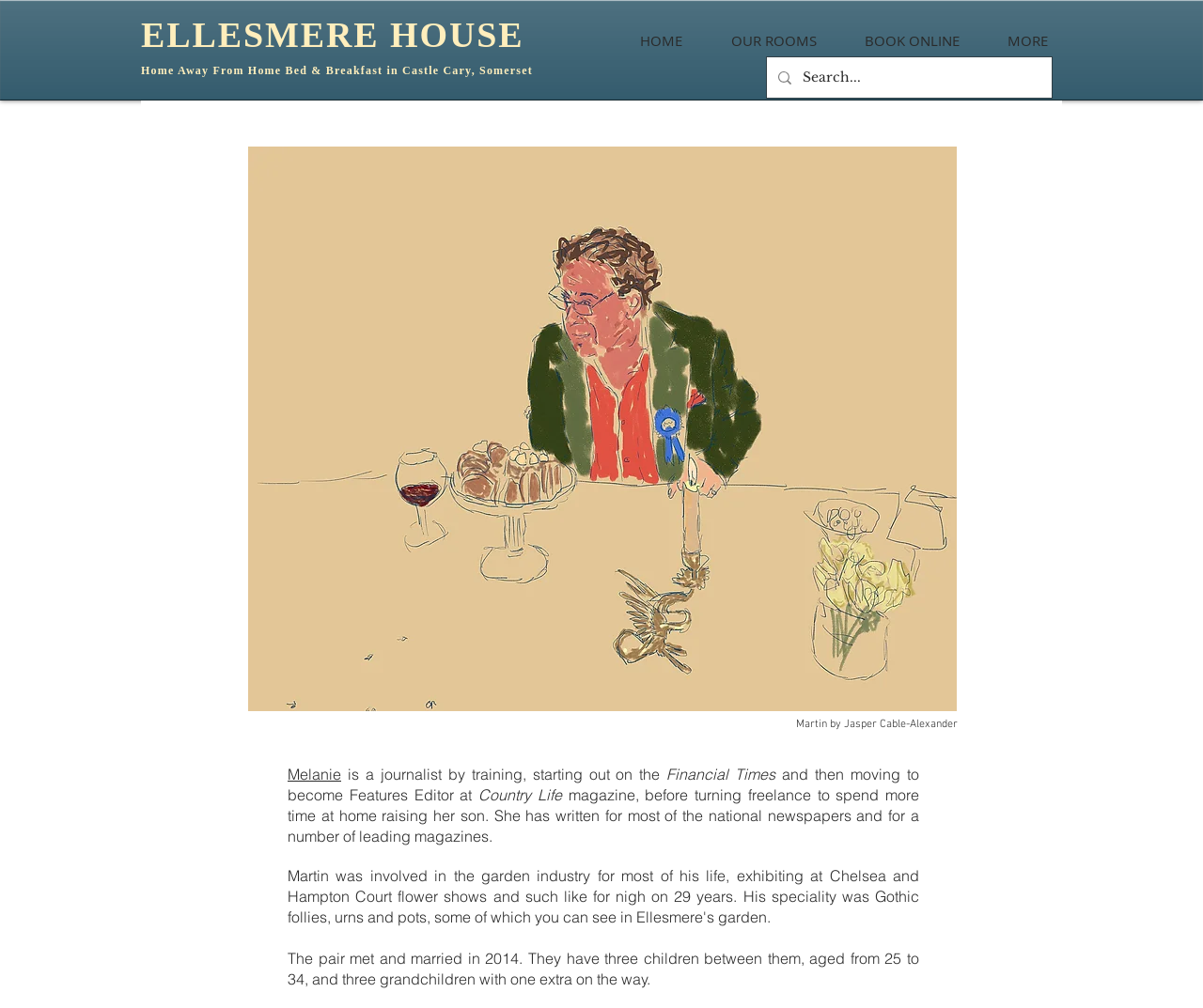What is the name of the B&B?
Analyze the image and provide a thorough answer to the question.

The name of the B&B can be found in the heading element 'ELLESMERE HOUSE' at the top of the webpage, which is also a link.